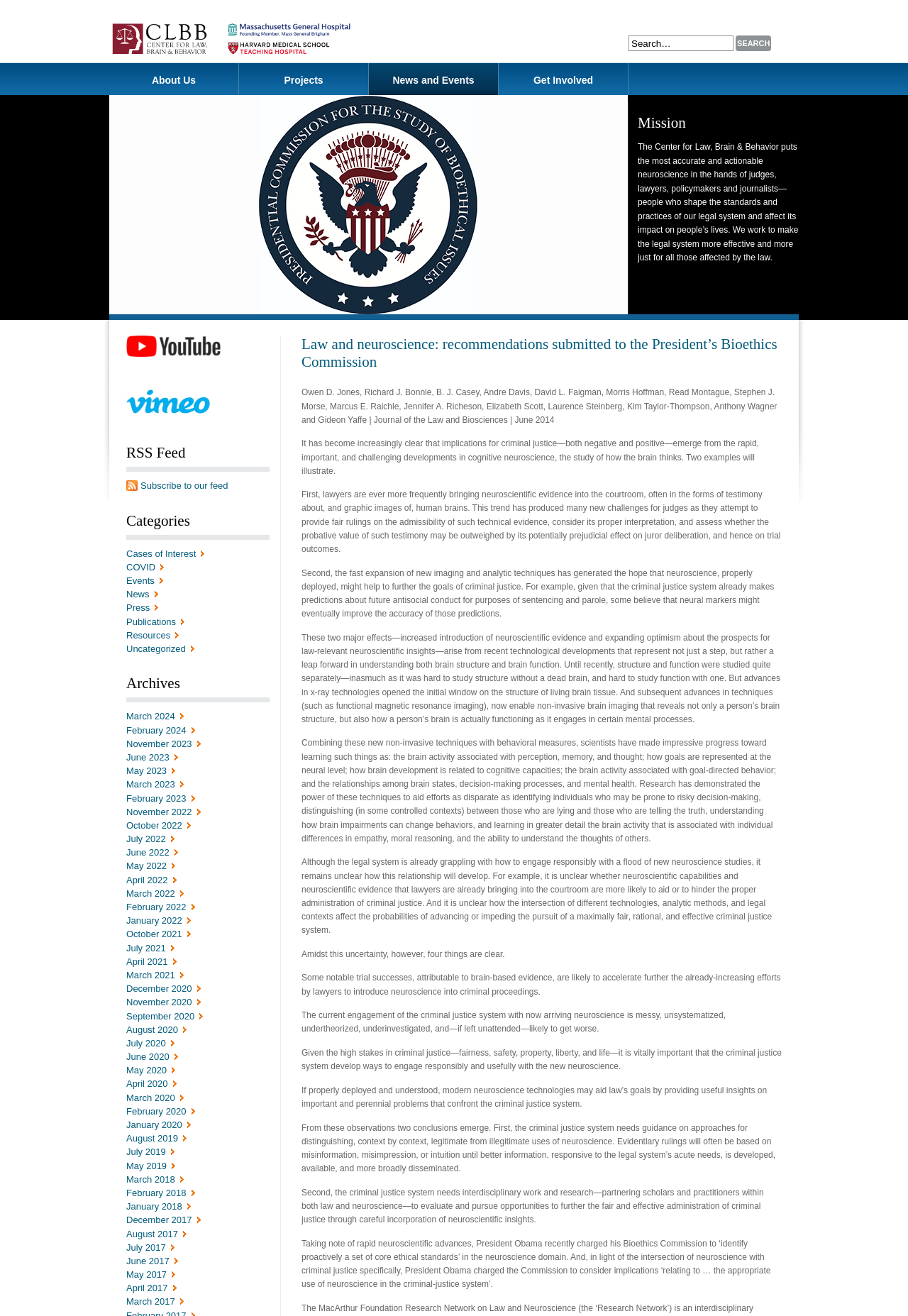What is the format of the article?
Can you provide a detailed and comprehensive answer to the question?

The format of the article can be determined by examining the content, which consists of text-based paragraphs and headings, with no images or multimedia elements.